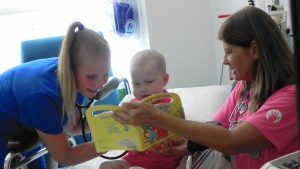What are the two people wearing?
Examine the image and provide an in-depth answer to the question.

The young girl is wearing a blue shirt, and the compassionate healthcare professional is wearing a pink shirt, as they engage in a special moment with the child in the hospital bed.